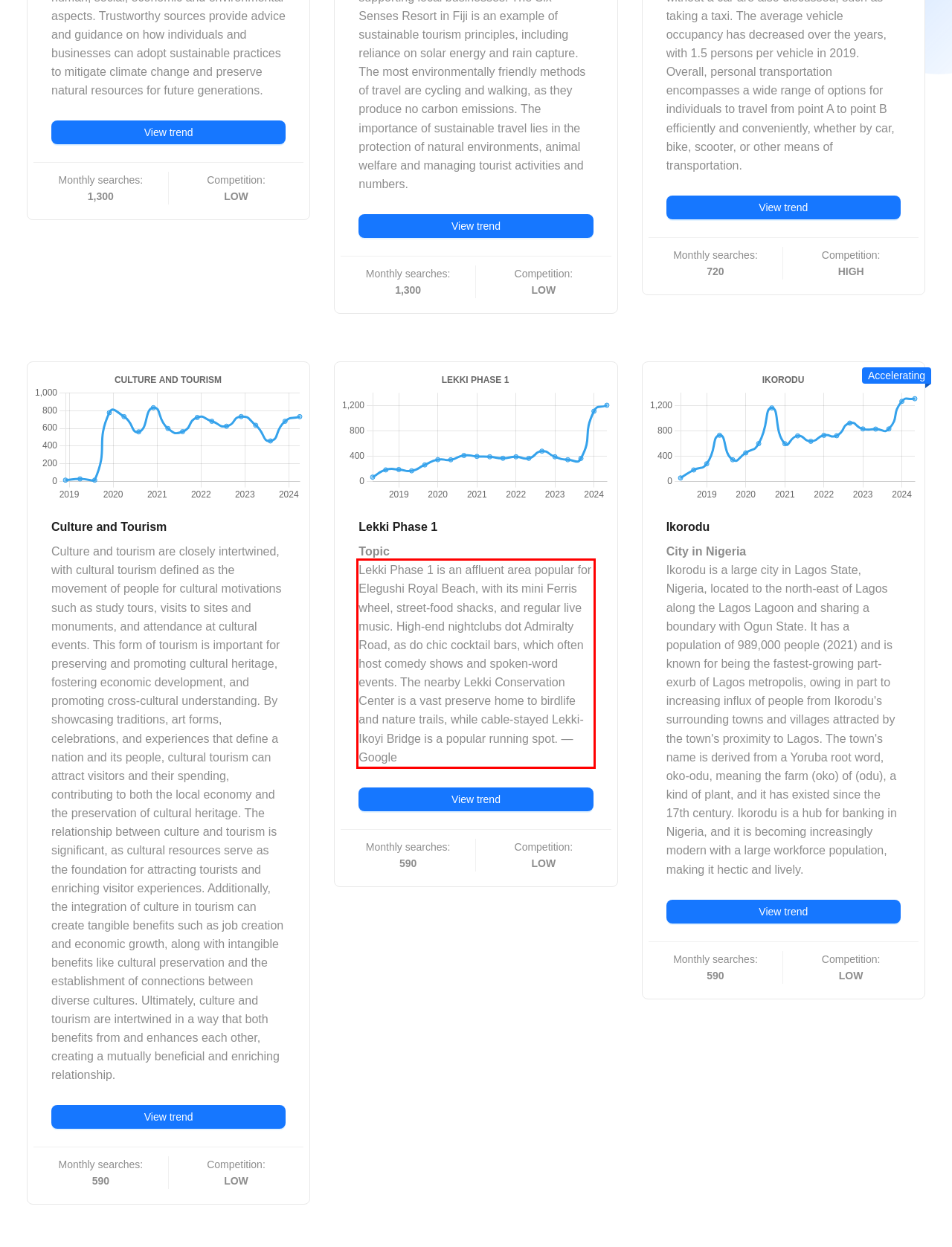You are provided with a screenshot of a webpage that includes a red bounding box. Extract and generate the text content found within the red bounding box.

Lekki Phase 1 is an affluent area popular for Elegushi Royal Beach, with its mini Ferris wheel, street-food shacks, and regular live music. High-end nightclubs dot Admiralty Road, as do chic cocktail bars, which often host comedy shows and spoken-word events. The nearby Lekki Conservation Center is a vast preserve home to birdlife and nature trails, while cable-stayed Lekki-Ikoyi Bridge is a popular running spot. ― Google